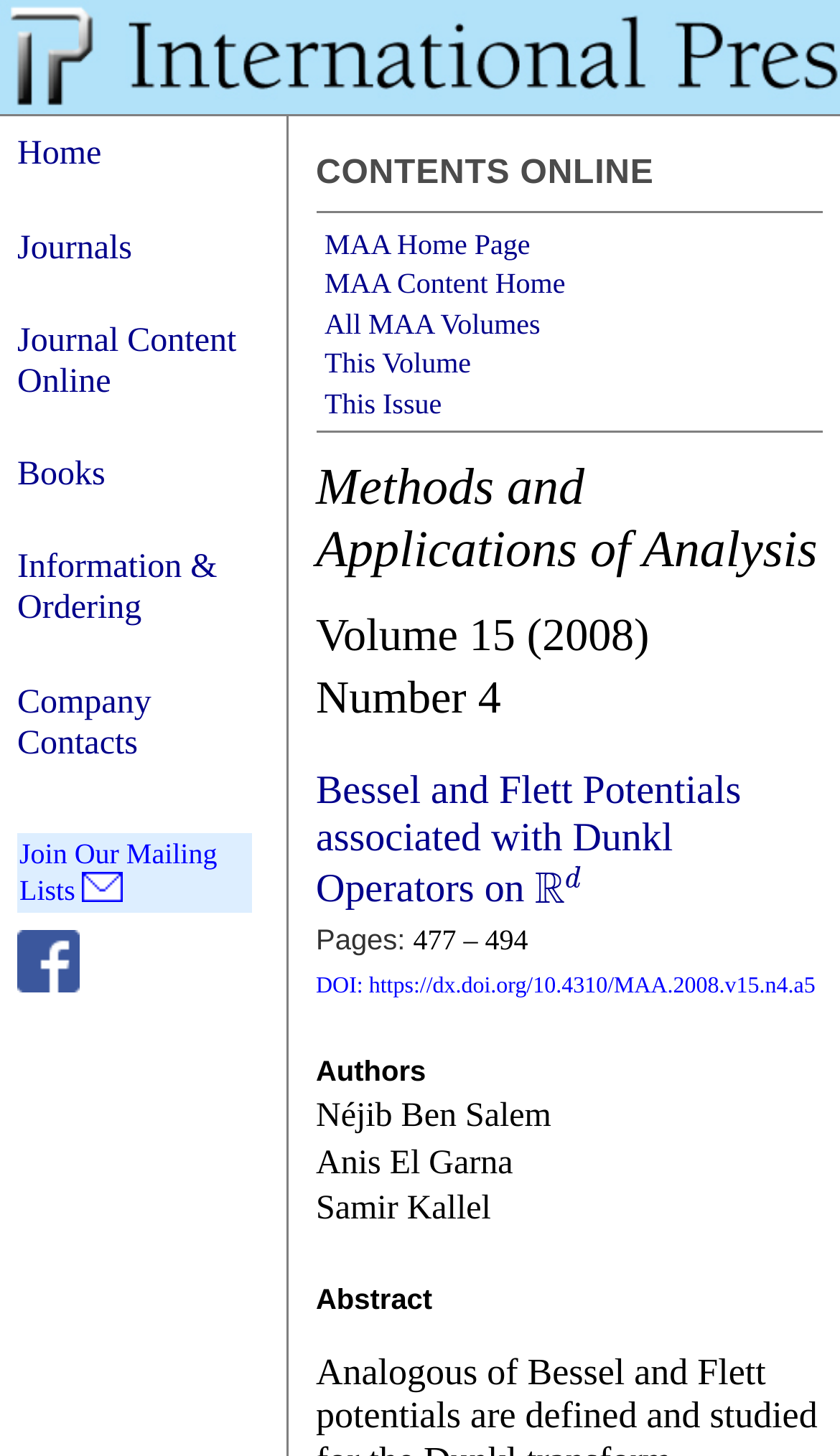Locate the bounding box coordinates of the clickable area to execute the instruction: "Click on perfumes". Provide the coordinates as four float numbers between 0 and 1, represented as [left, top, right, bottom].

None